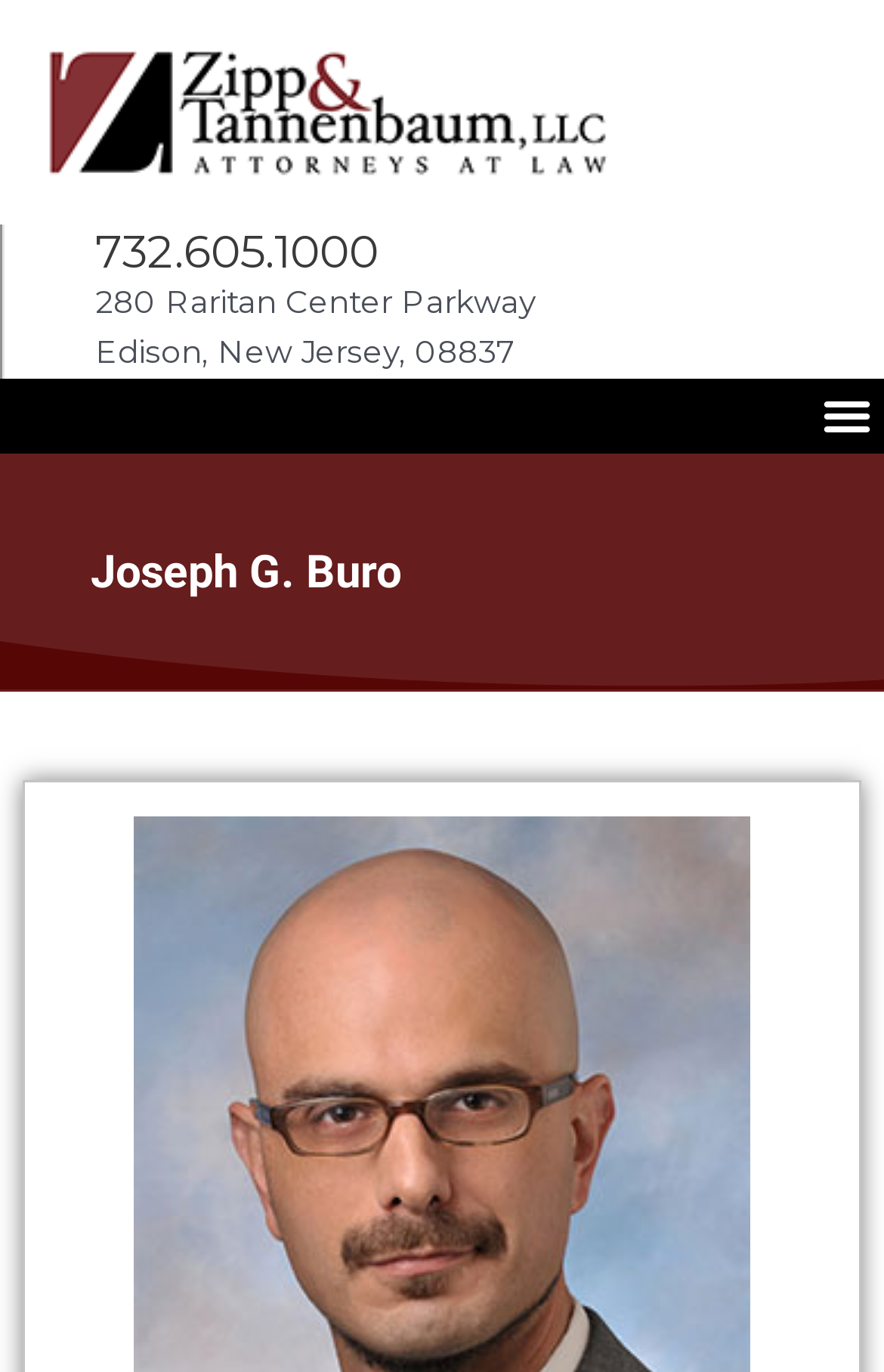Respond to the question below with a single word or phrase:
What is the phone number?

732.605.1000